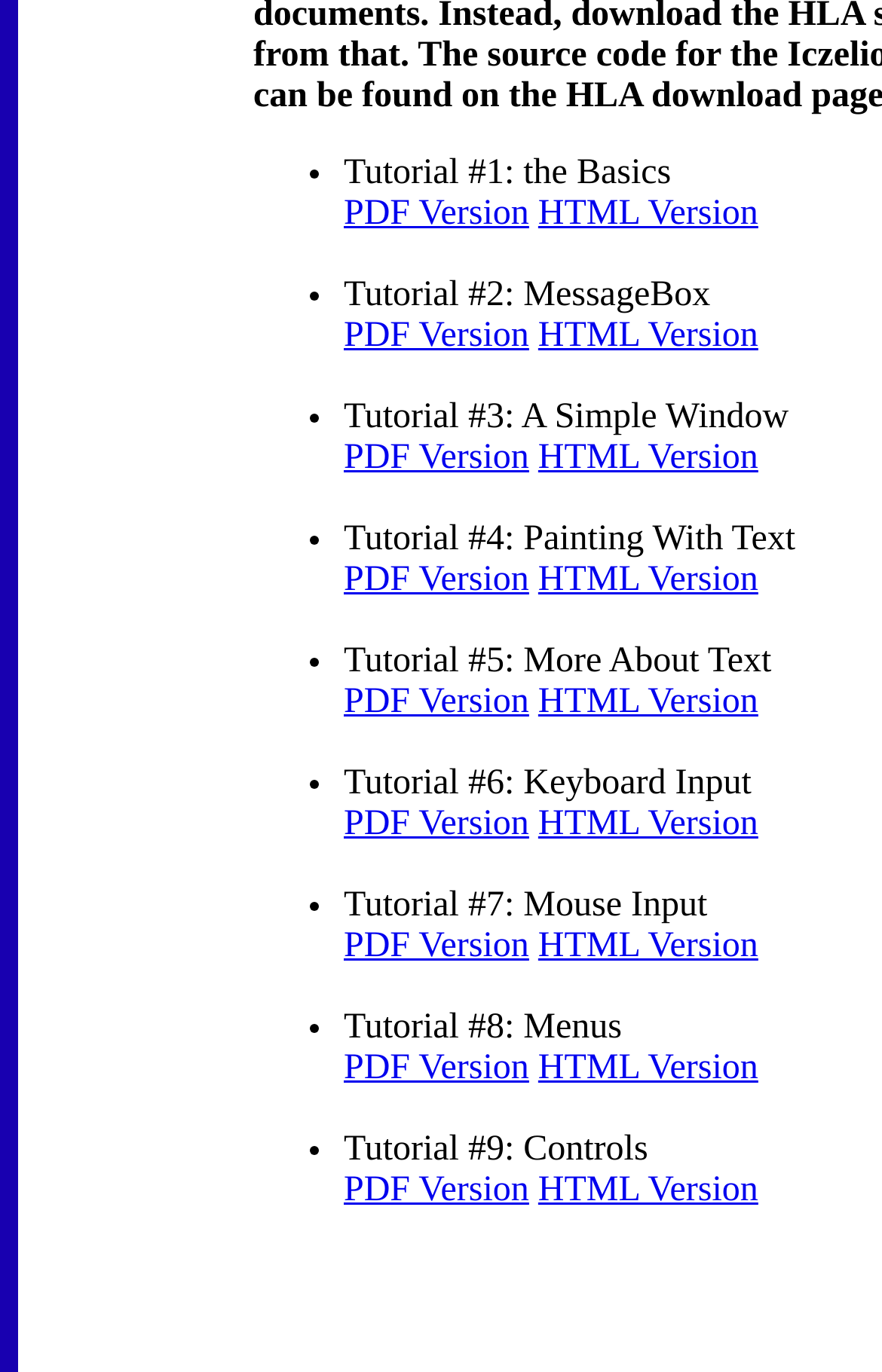Please identify the bounding box coordinates of where to click in order to follow the instruction: "access tutorial #3 in HTML".

[0.61, 0.32, 0.86, 0.348]